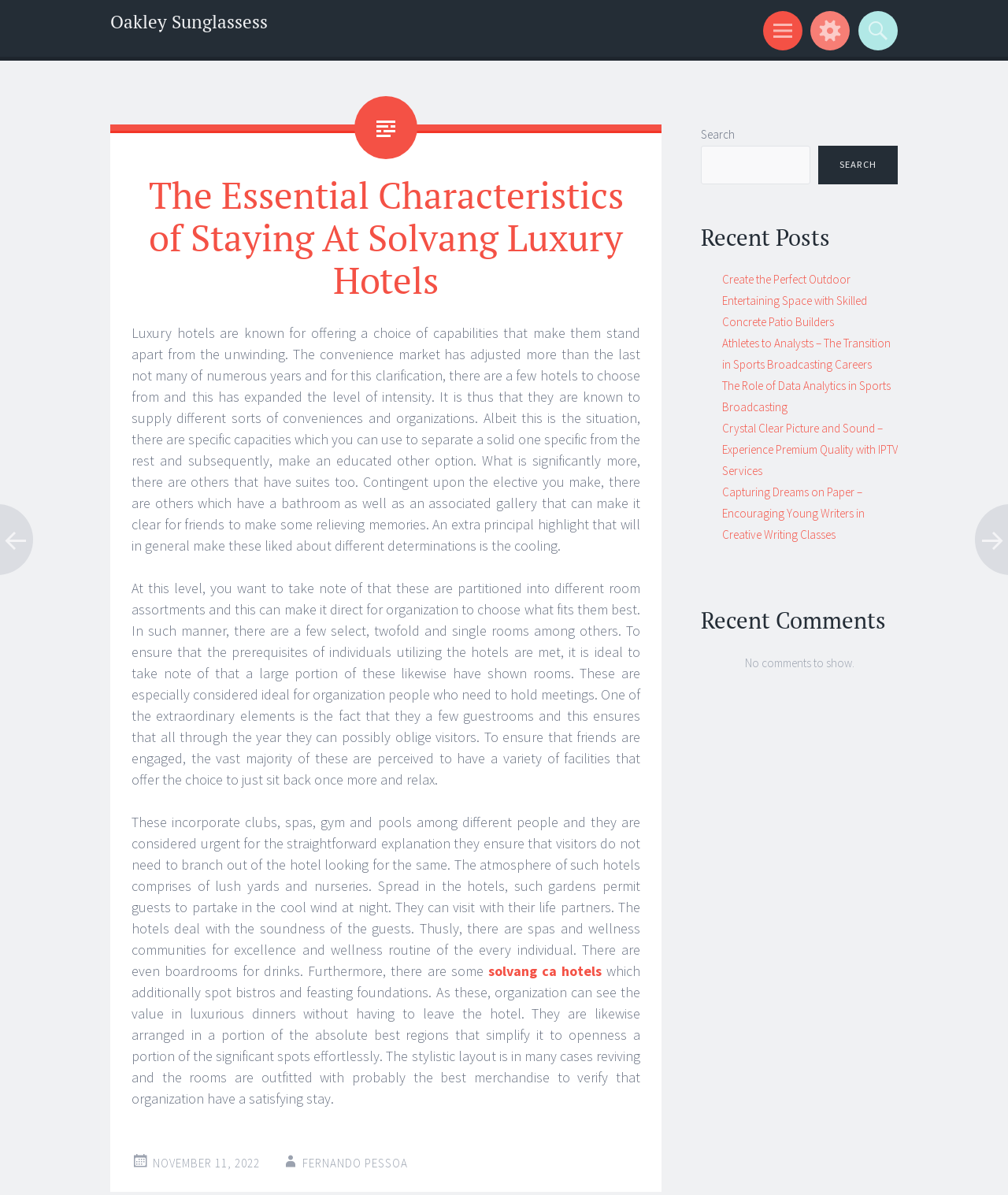What is the purpose of the gardens in these hotels?
Look at the image and answer the question with a single word or phrase.

To allow guests to relax